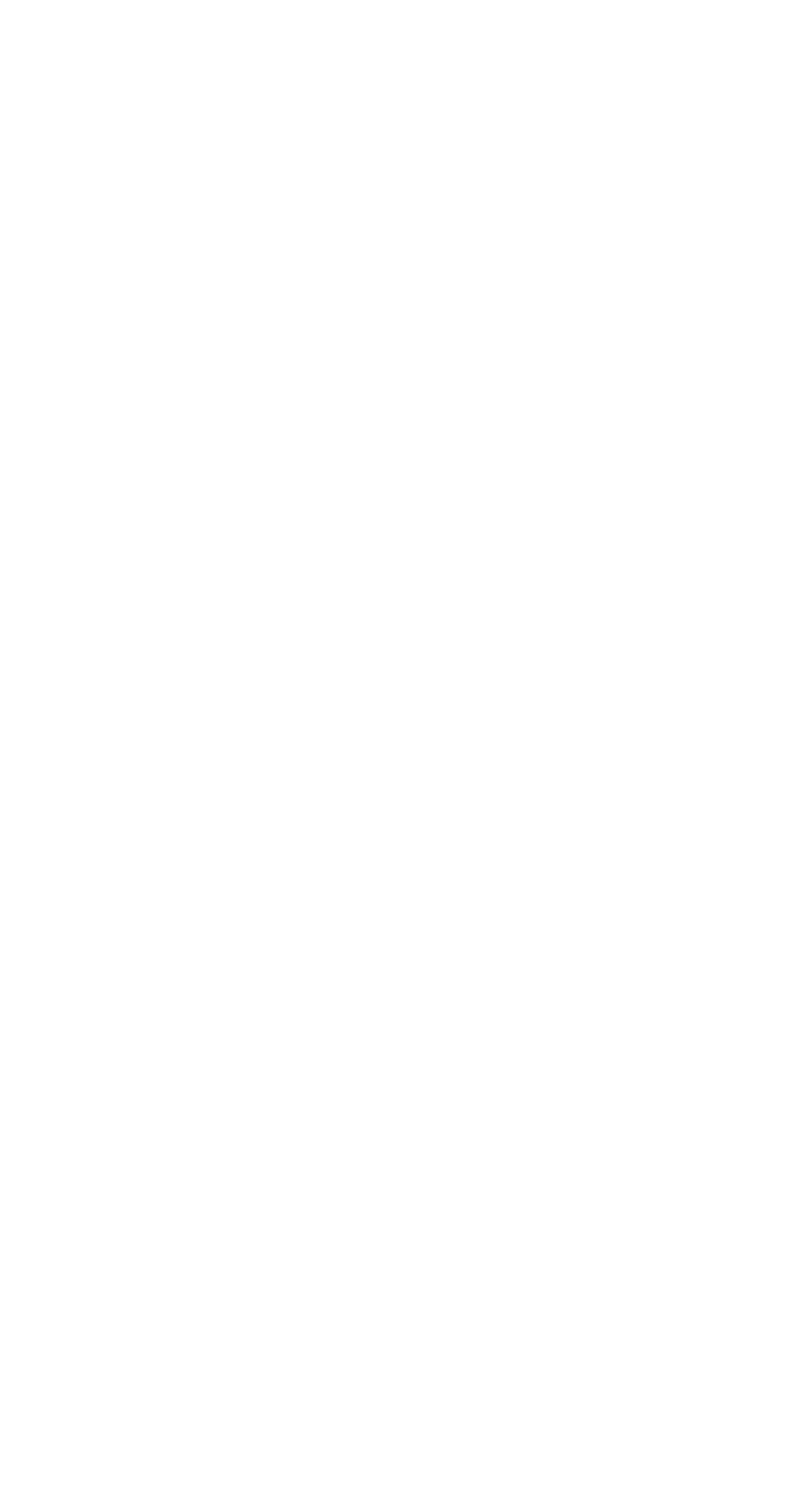Give a one-word or short phrase answer to this question: 
What is the purpose of the contact section?

Get a quote for home